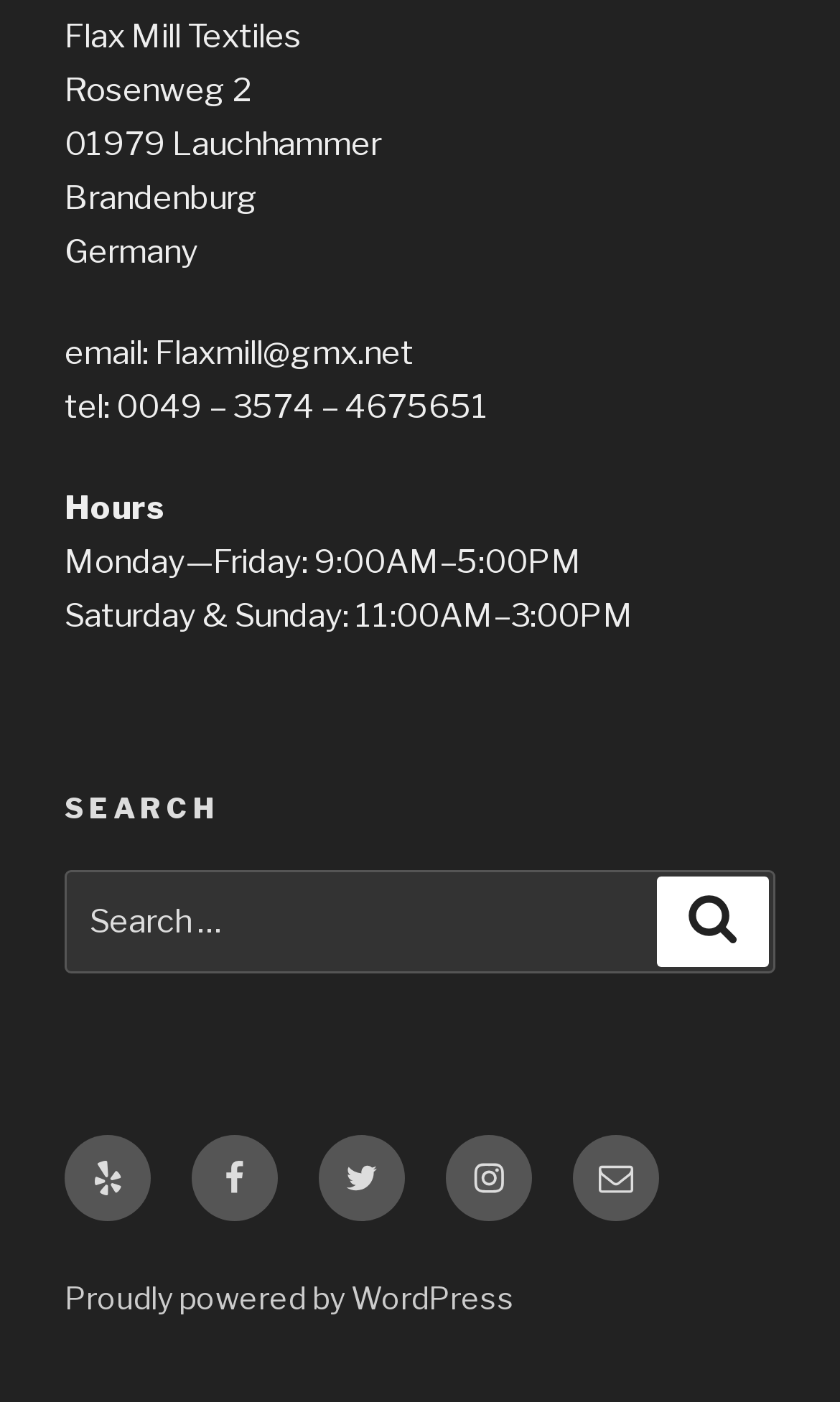Answer the question with a single word or phrase: 
What are the hours on Saturday and Sunday?

11:00AM–3:00PM